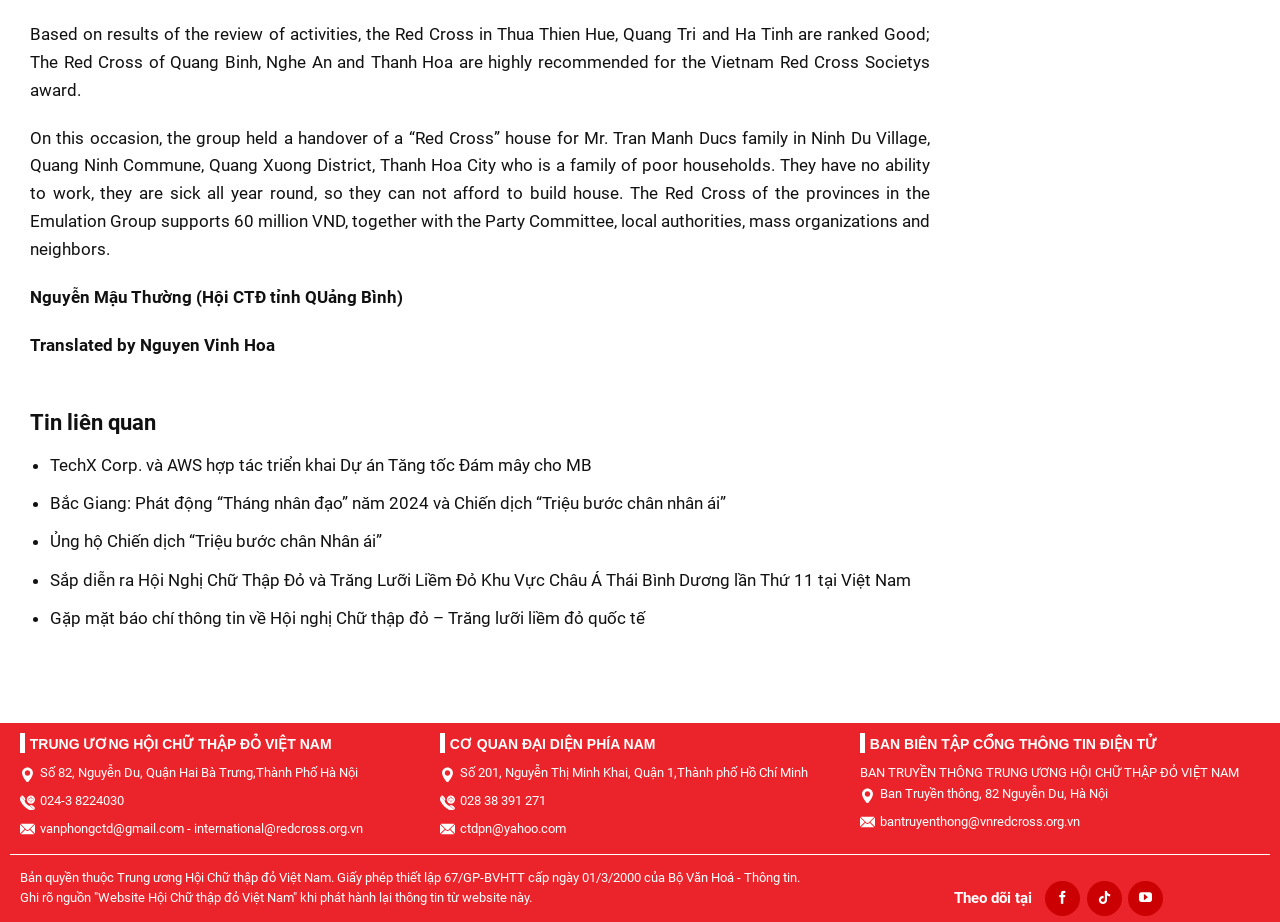What is the address of the Vietnam Red Cross Society's office in Hanoi?
Please provide a single word or phrase based on the screenshot.

82, Nguyen Du, Hai Ba Trung, Hanoi